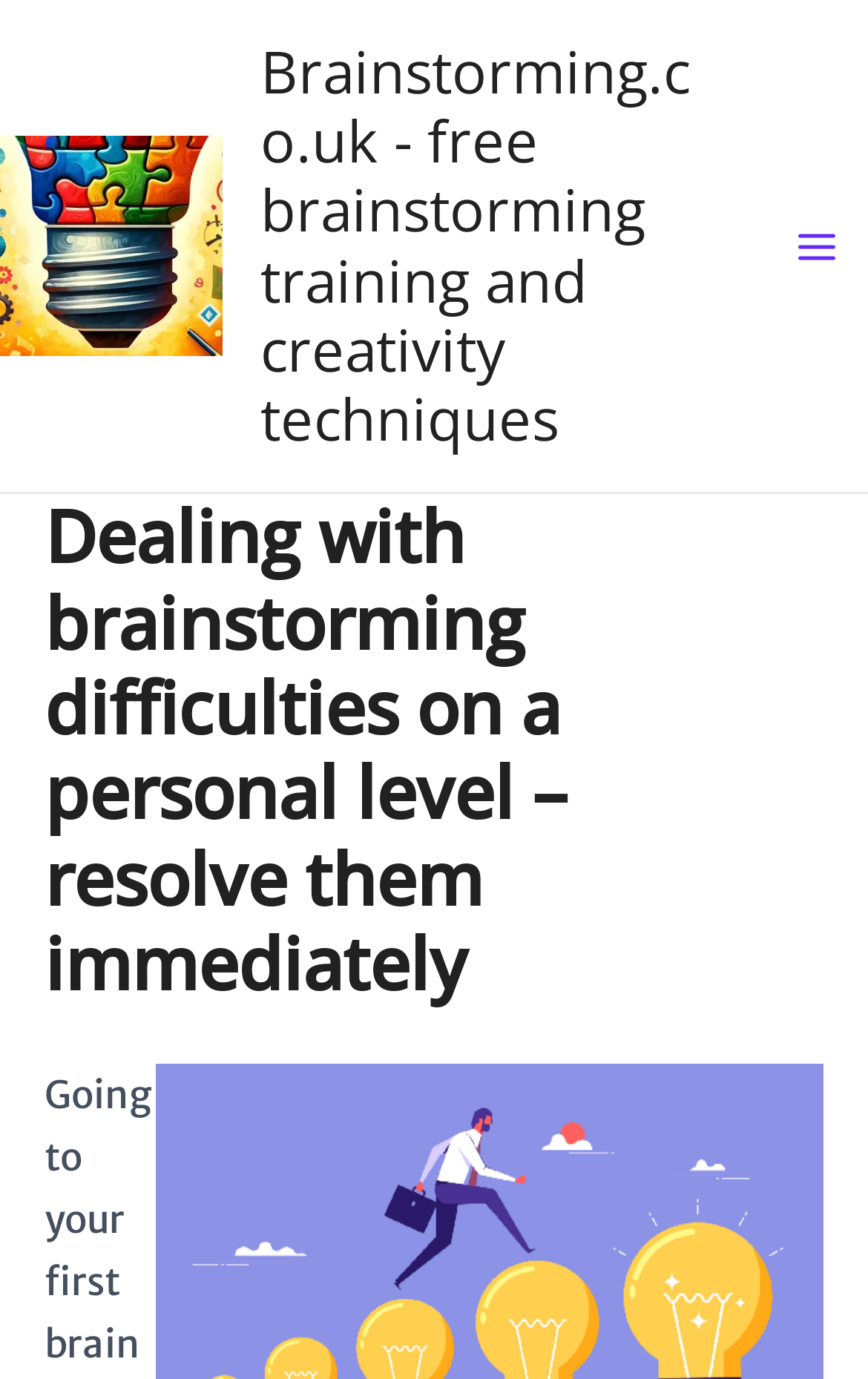Use a single word or phrase to answer the question:
What is the purpose of the 'Free Brainstorming Rules and Training' link?

To access free training